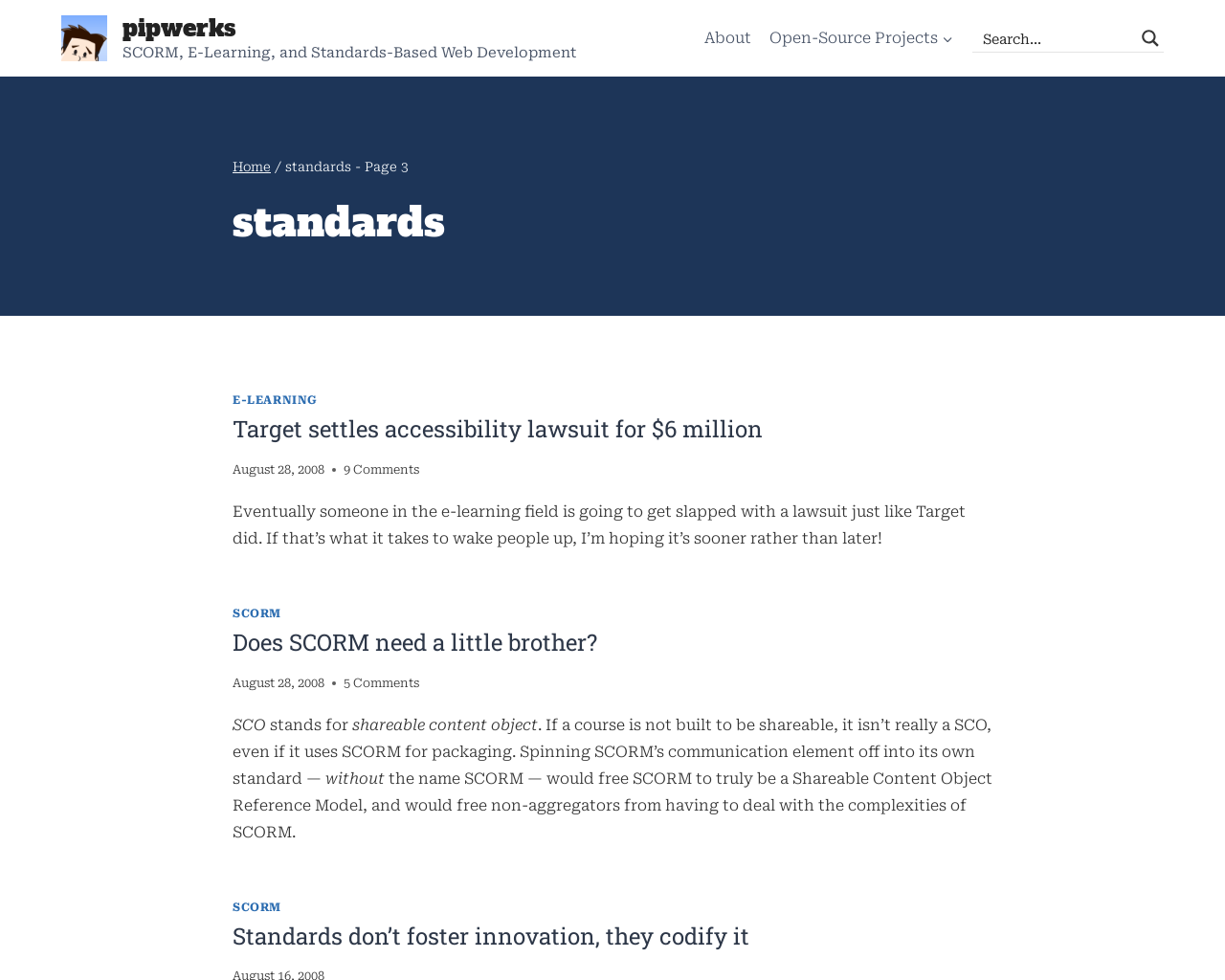Please determine the bounding box coordinates of the section I need to click to accomplish this instruction: "Click on the Open-Source Projects menu".

[0.621, 0.016, 0.786, 0.062]